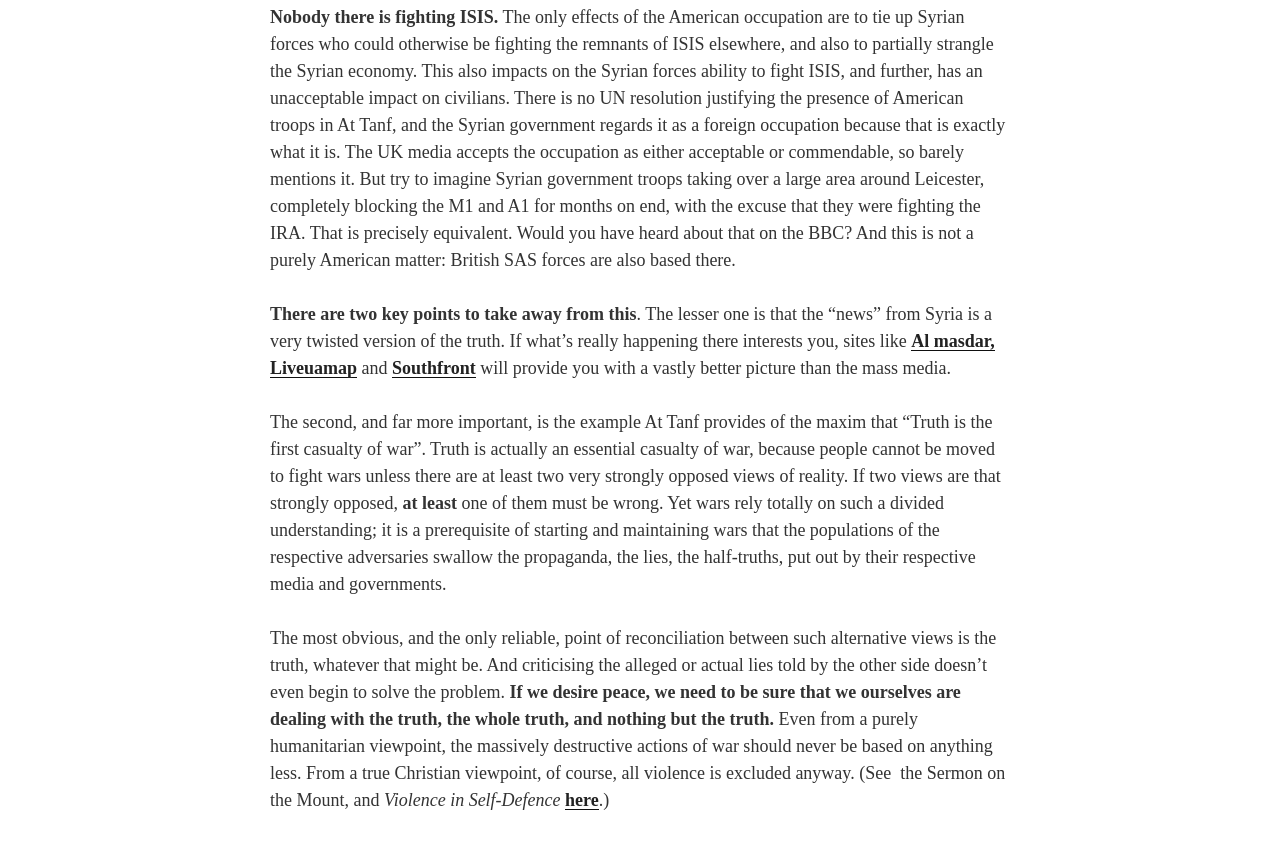Using the description "by Karen Malpede", locate and provide the bounding box of the UI element.

None